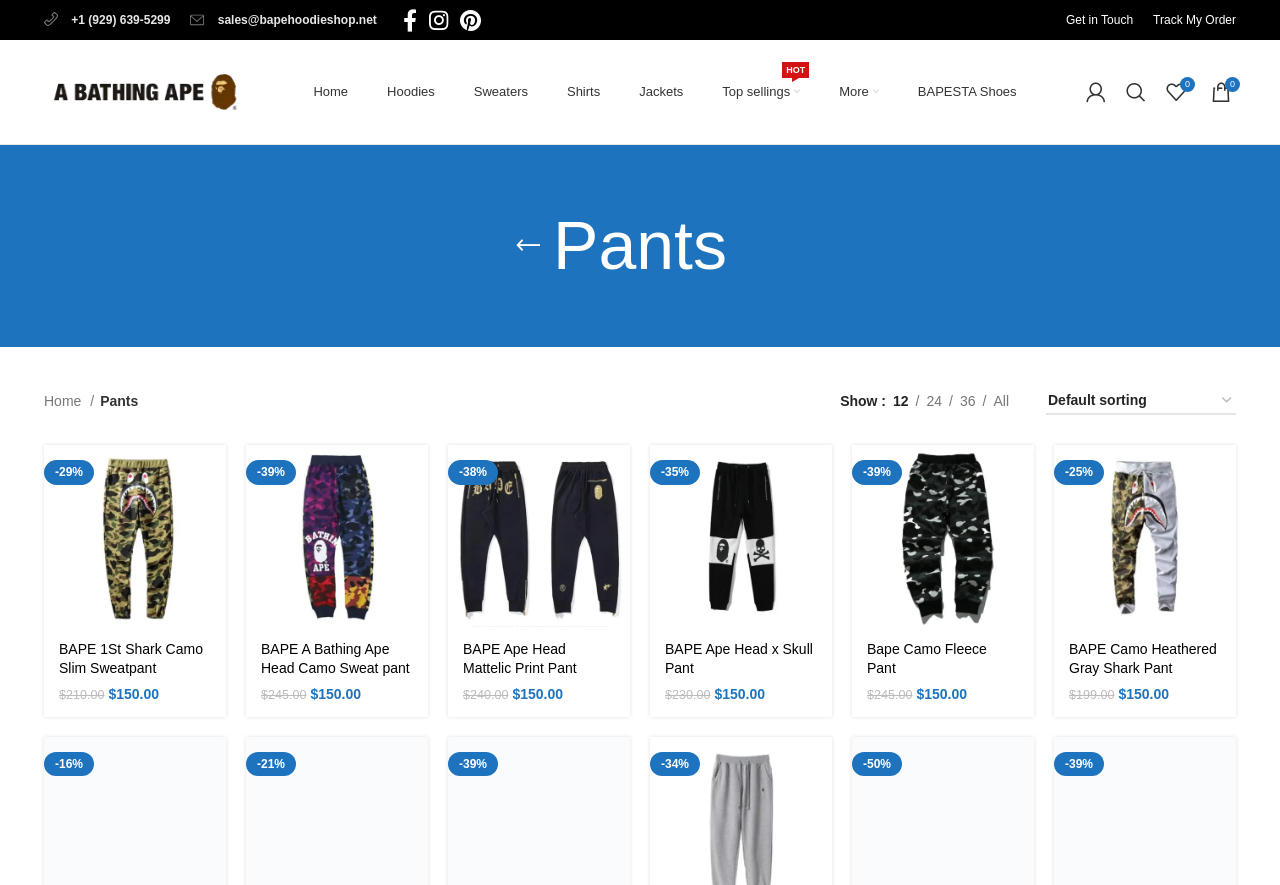Identify the bounding box coordinates of the clickable region to carry out the given instruction: "Search for products".

[0.872, 0.081, 0.903, 0.127]